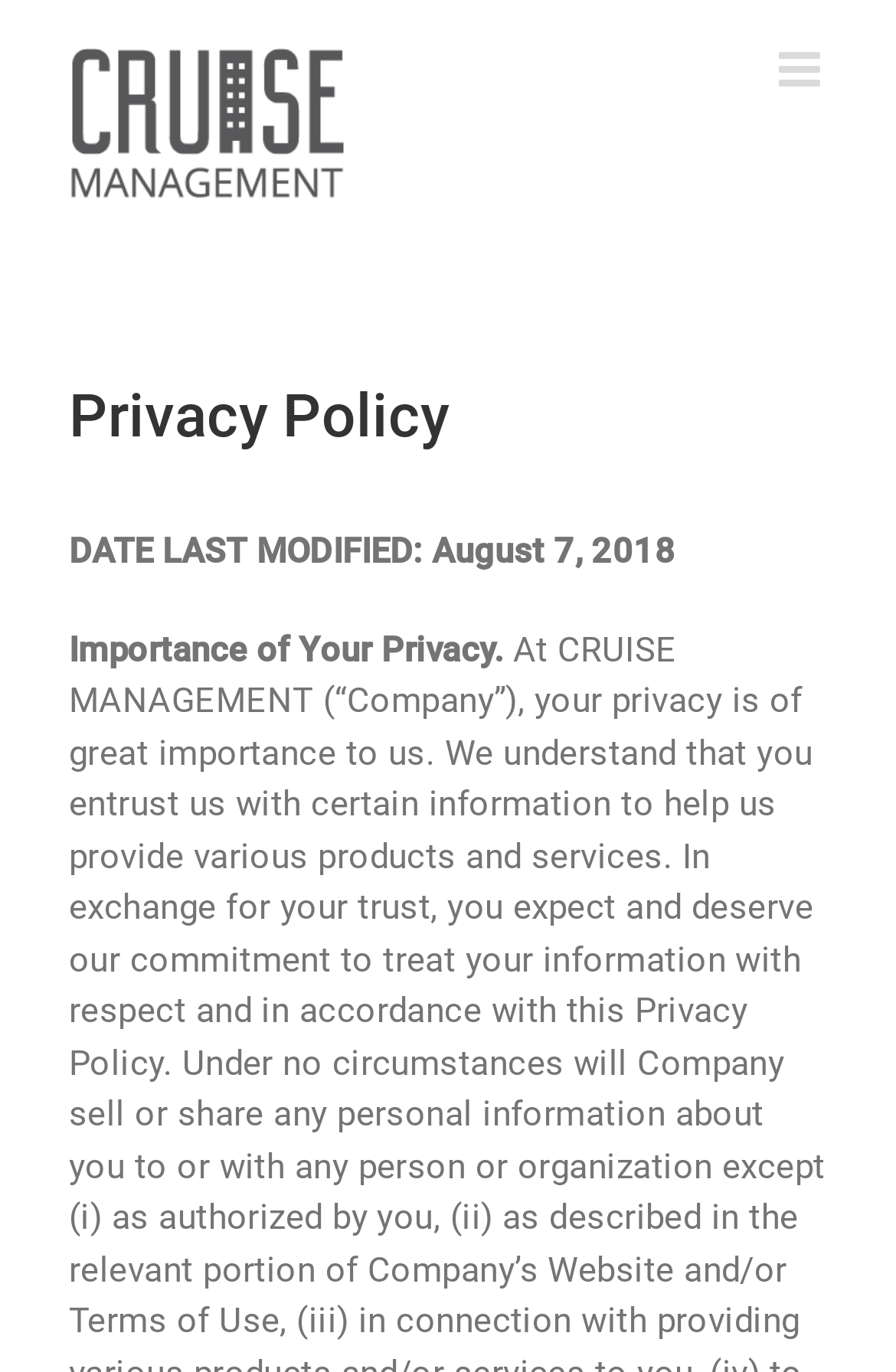What is the purpose of the toggle button?
Please provide a single word or phrase answer based on the image.

Toggle mobile menu